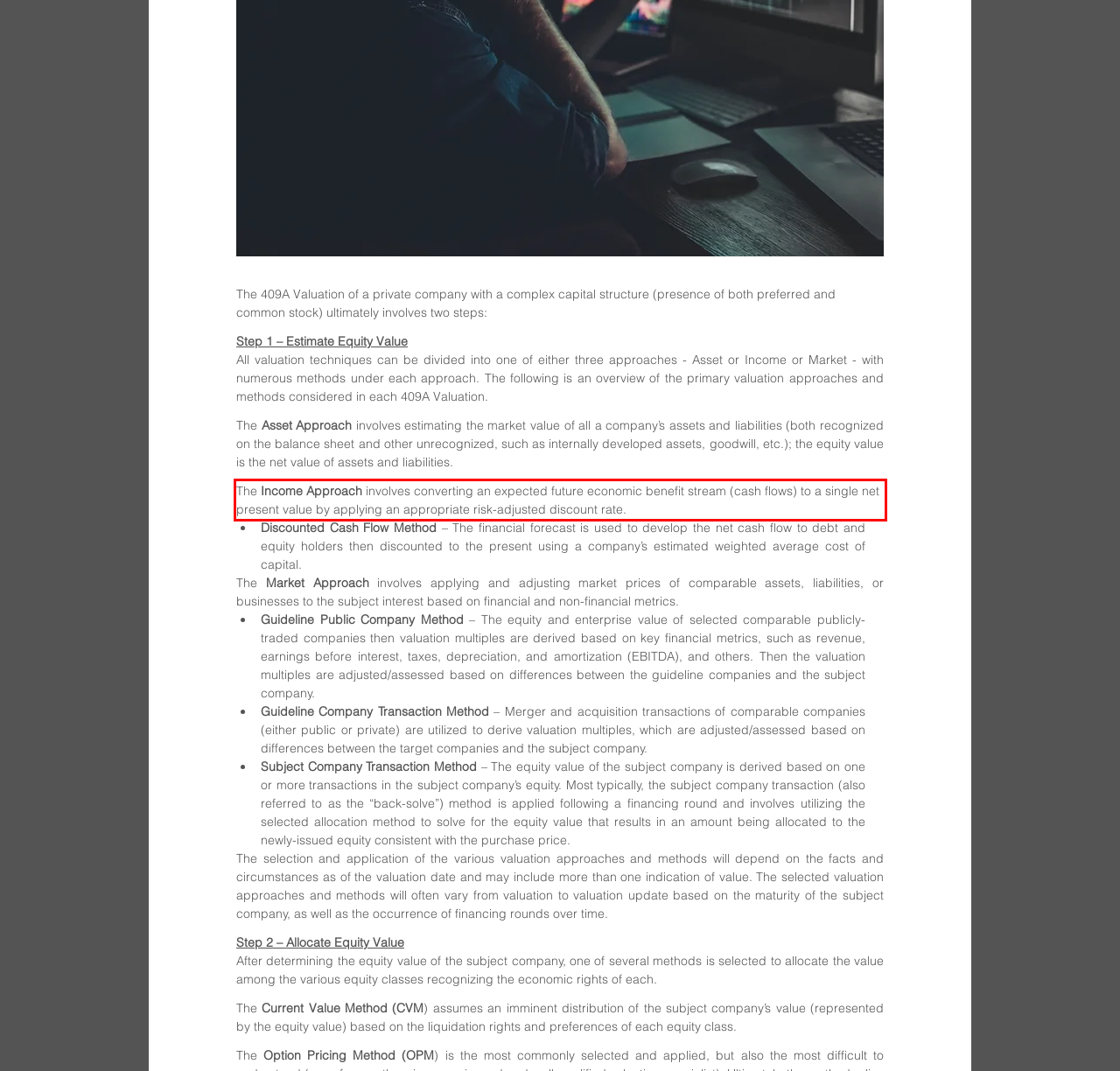You are given a screenshot showing a webpage with a red bounding box. Perform OCR to capture the text within the red bounding box.

The Income Approach involves converting an expected future economic benefit stream (cash flows) to a single net present value by applying an appropriate risk-adjusted discount rate.